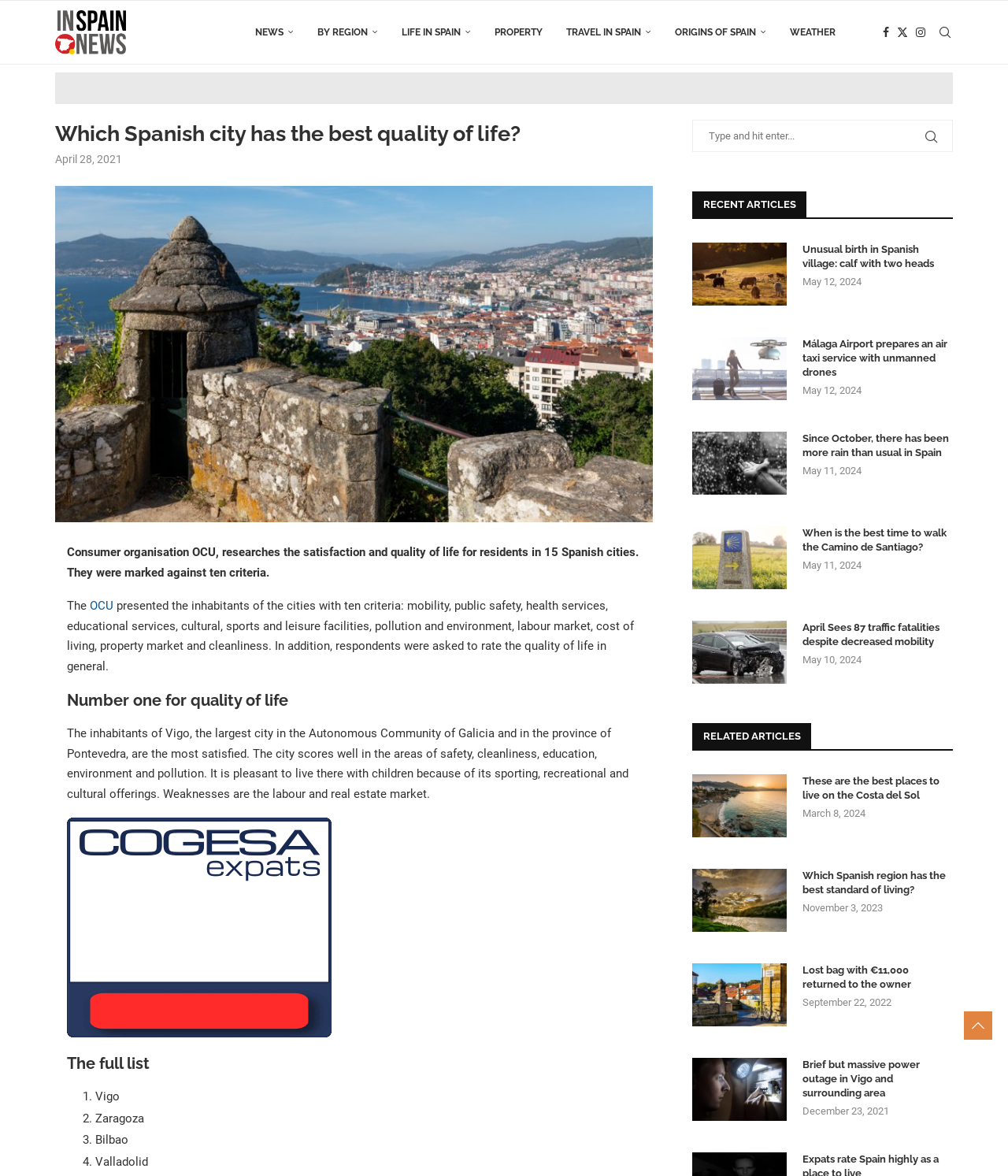Generate a thorough explanation of the webpage's elements.

This webpage is about a survey that measures the quality of life in 15 Spanish cities. The page is divided into two main sections. The top section has a navigation bar with links to different categories such as "NEWS", "BY REGION", "LIFE IN SPAIN", and others. Below the navigation bar, there is a heading that reads "Which Spanish city has the best quality of life?" followed by a brief description of the survey and its methodology.

The main content of the page is divided into several sections. The first section presents the results of the survey, with the city of Vigo ranked as the number one for quality of life. The section provides a brief description of Vigo's strengths and weaknesses. Below this section, there is a list of the top 4 cities in terms of quality of life, with Vigo, Zaragoza, Bilbao, and Valladolid ranking in the top 4 spots.

The second section of the page is titled "RECENT ARTICLES" and features a list of 8 news articles related to Spain, with topics ranging from unusual births to air taxi services and weather conditions. Each article has a heading, a brief summary, and a timestamp indicating when it was published.

On the right-hand side of the page, there is a complementary section that features a search bar and a list of related articles, including topics such as the best places to live on the Costa del Sol and the standard of living in different Spanish regions.